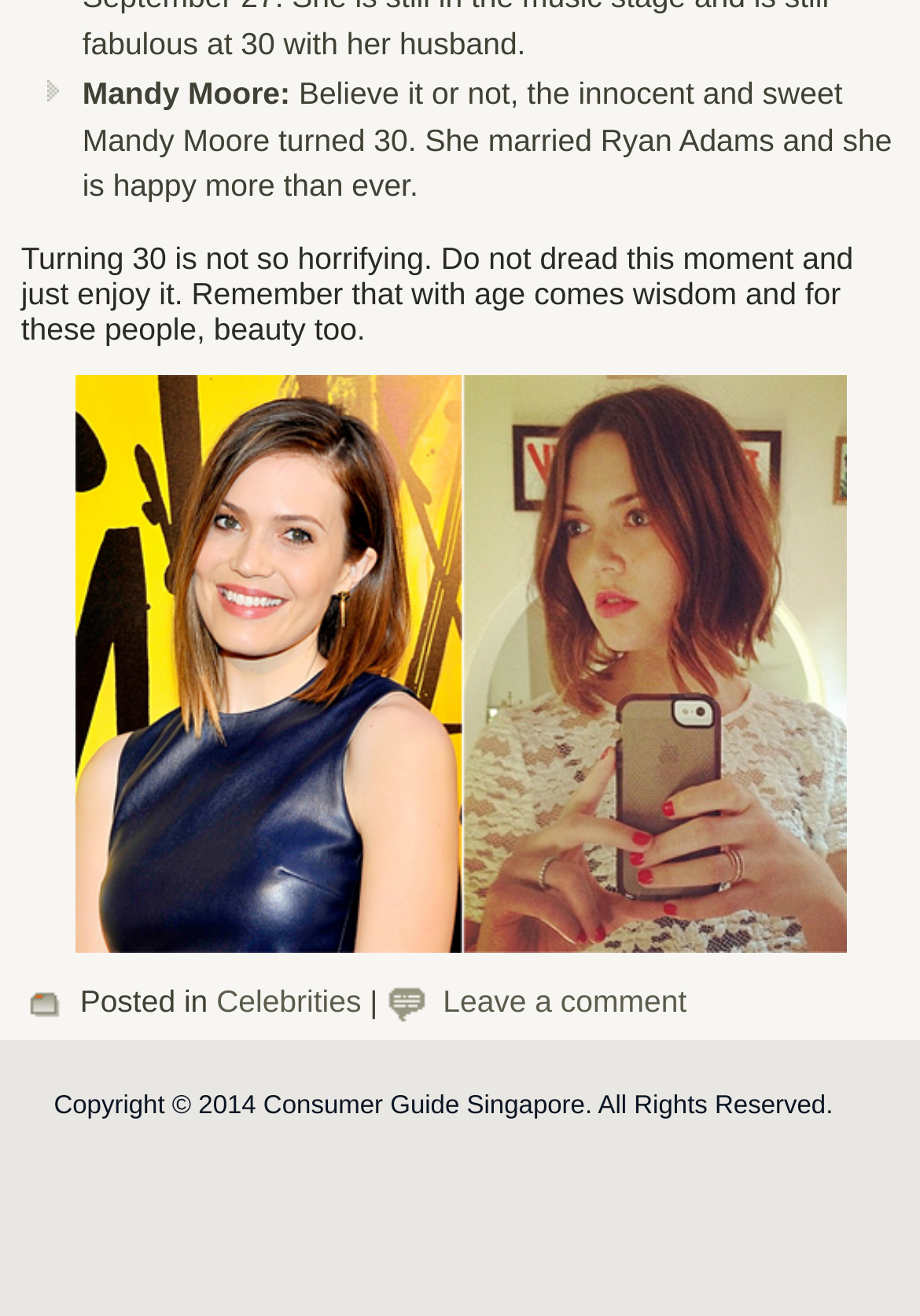What is the category of the article?
Using the information from the image, provide a comprehensive answer to the question.

The category of the article is 'Celebrities', which is indicated by the link element 'Celebrities' in the webpage.